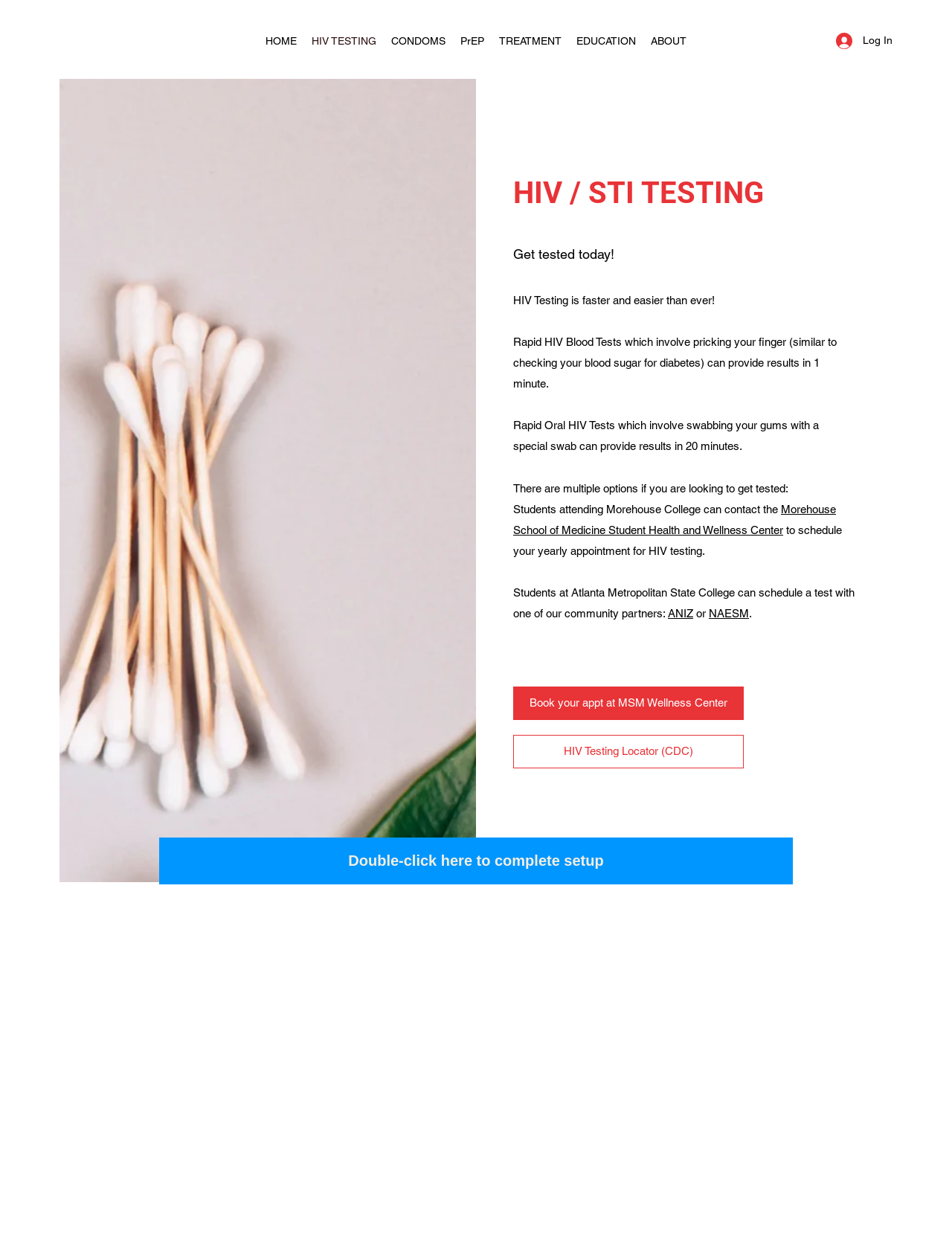Determine the bounding box coordinates (top-left x, top-left y, bottom-right x, bottom-right y) of the UI element described in the following text: Log In

[0.867, 0.022, 0.937, 0.043]